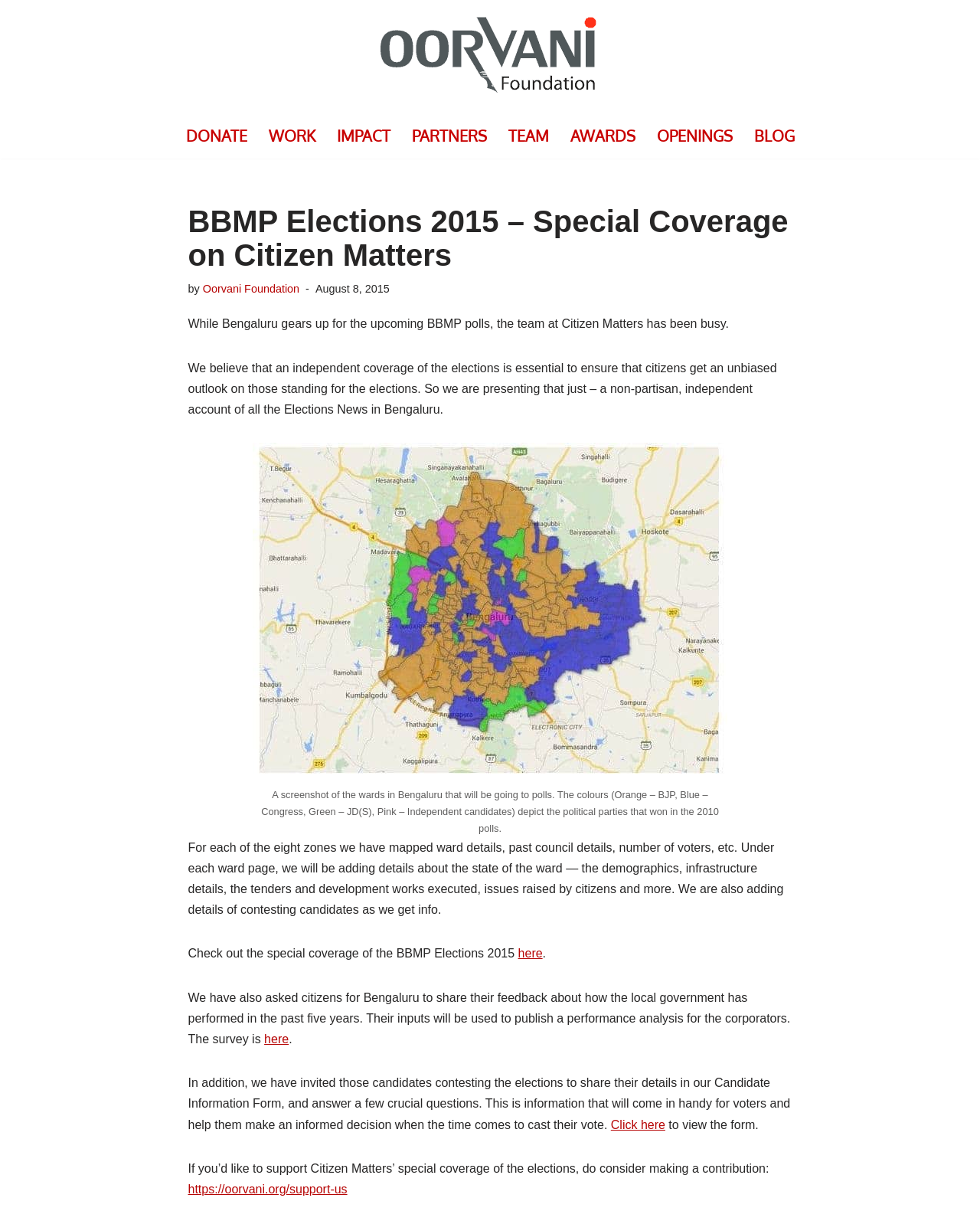Determine the bounding box for the UI element as described: "Work". The coordinates should be represented as four float numbers between 0 and 1, formatted as [left, top, right, bottom].

[0.274, 0.102, 0.321, 0.121]